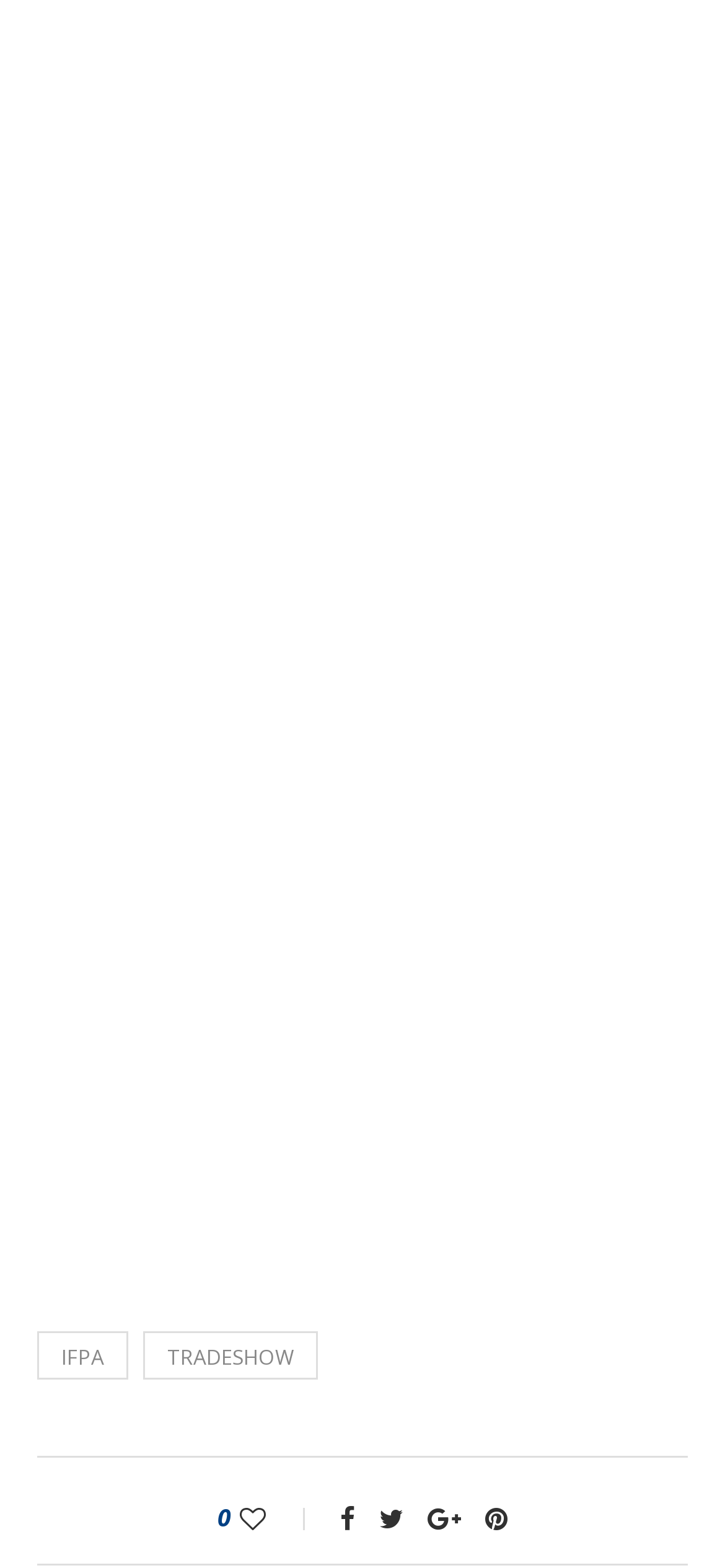What is the function of the links at the bottom of the webpage?
Please provide a detailed and thorough answer to the question.

The links at the bottom of the webpage, such as 'IFPA' and 'TRADESHOW', seem to be navigation links that allow users to access other pages or sections of the website.